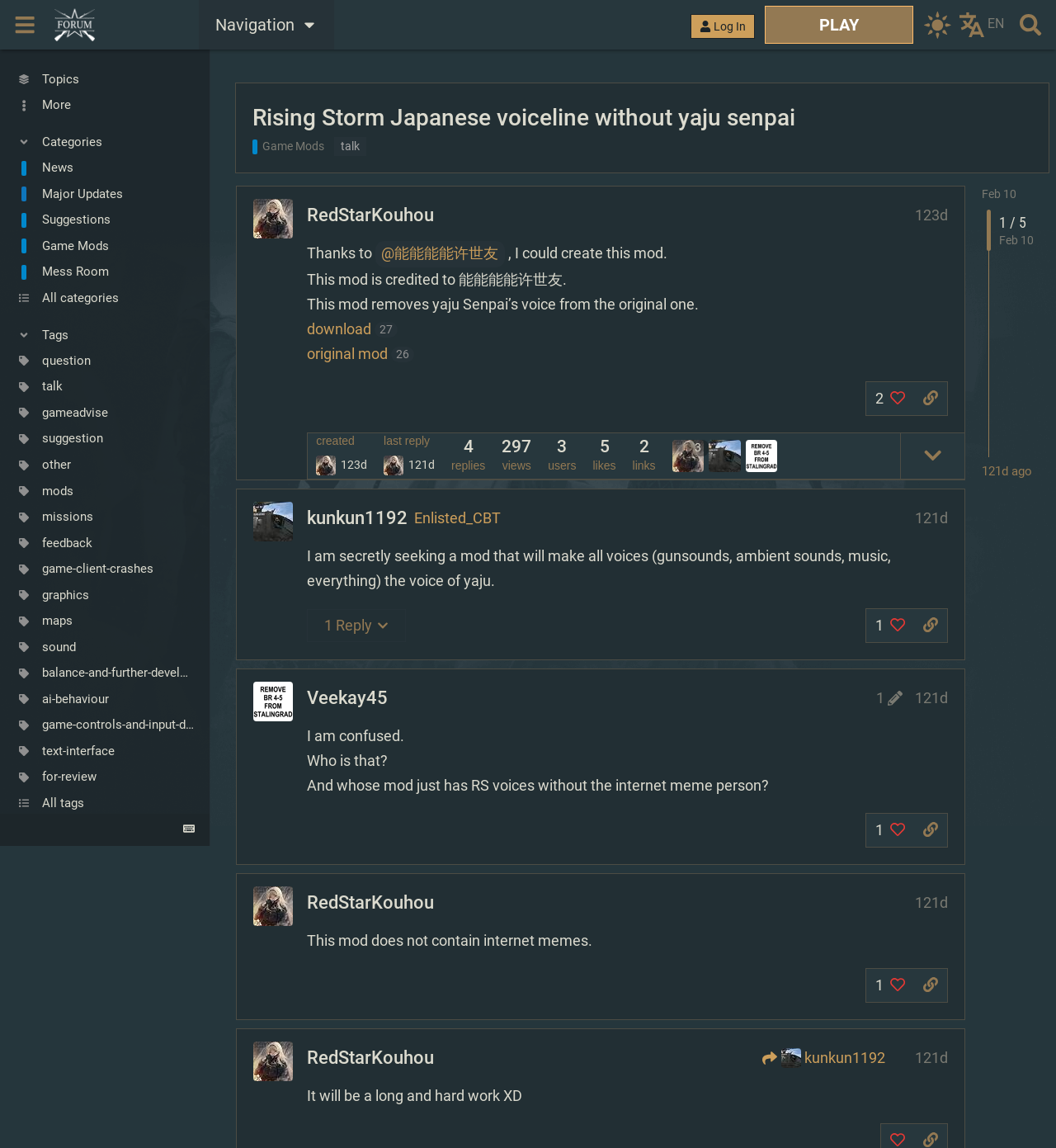Locate the UI element described by parent_node: 121d in the provided webpage screenshot. Return the bounding box coordinates in the format (top-left x, top-left y, bottom-right x, bottom-right y), ensuring all values are between 0 and 1.

[0.363, 0.394, 0.387, 0.415]